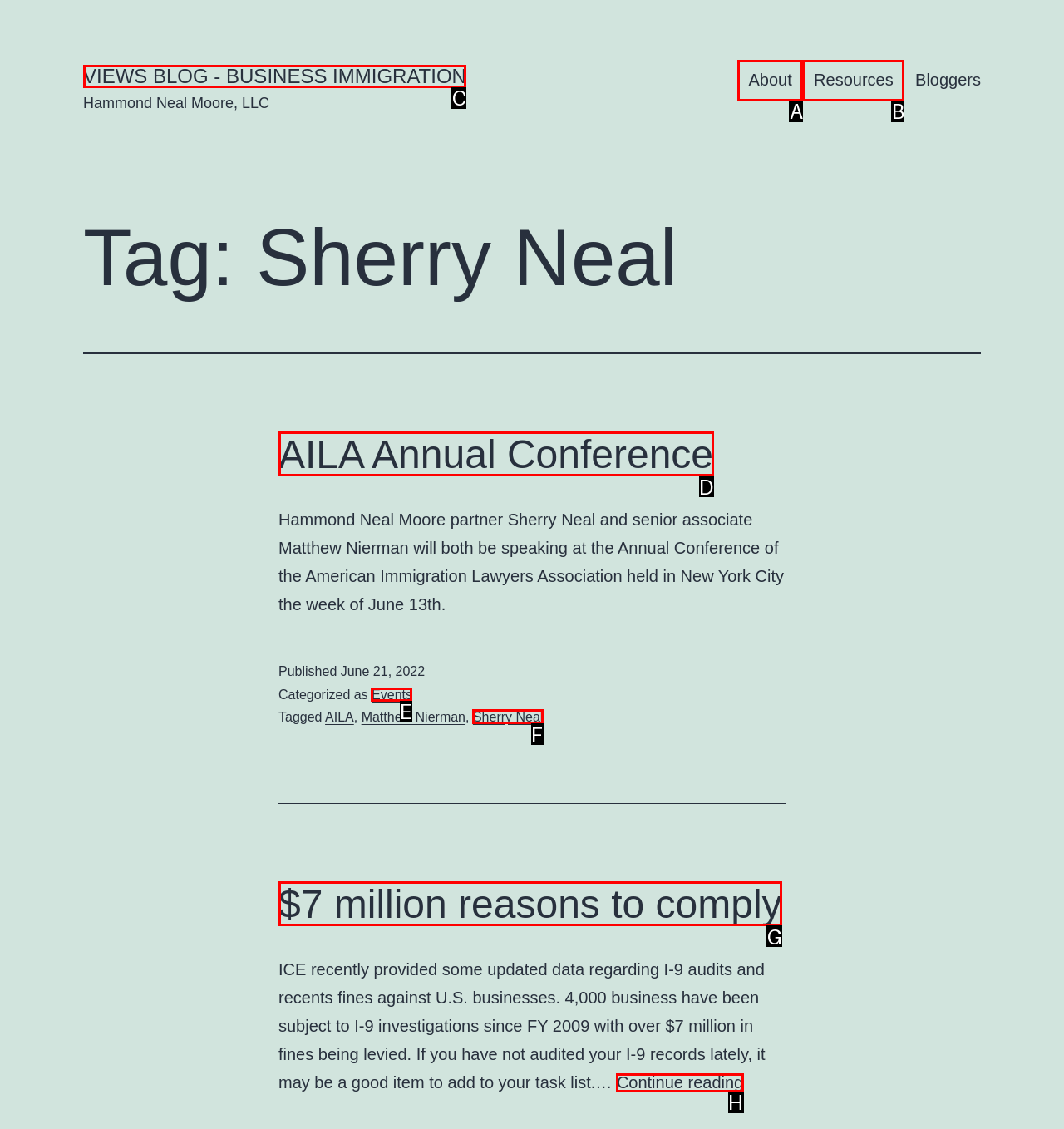Identify the letter of the UI element I need to click to carry out the following instruction: Click on the 'Events' category

E